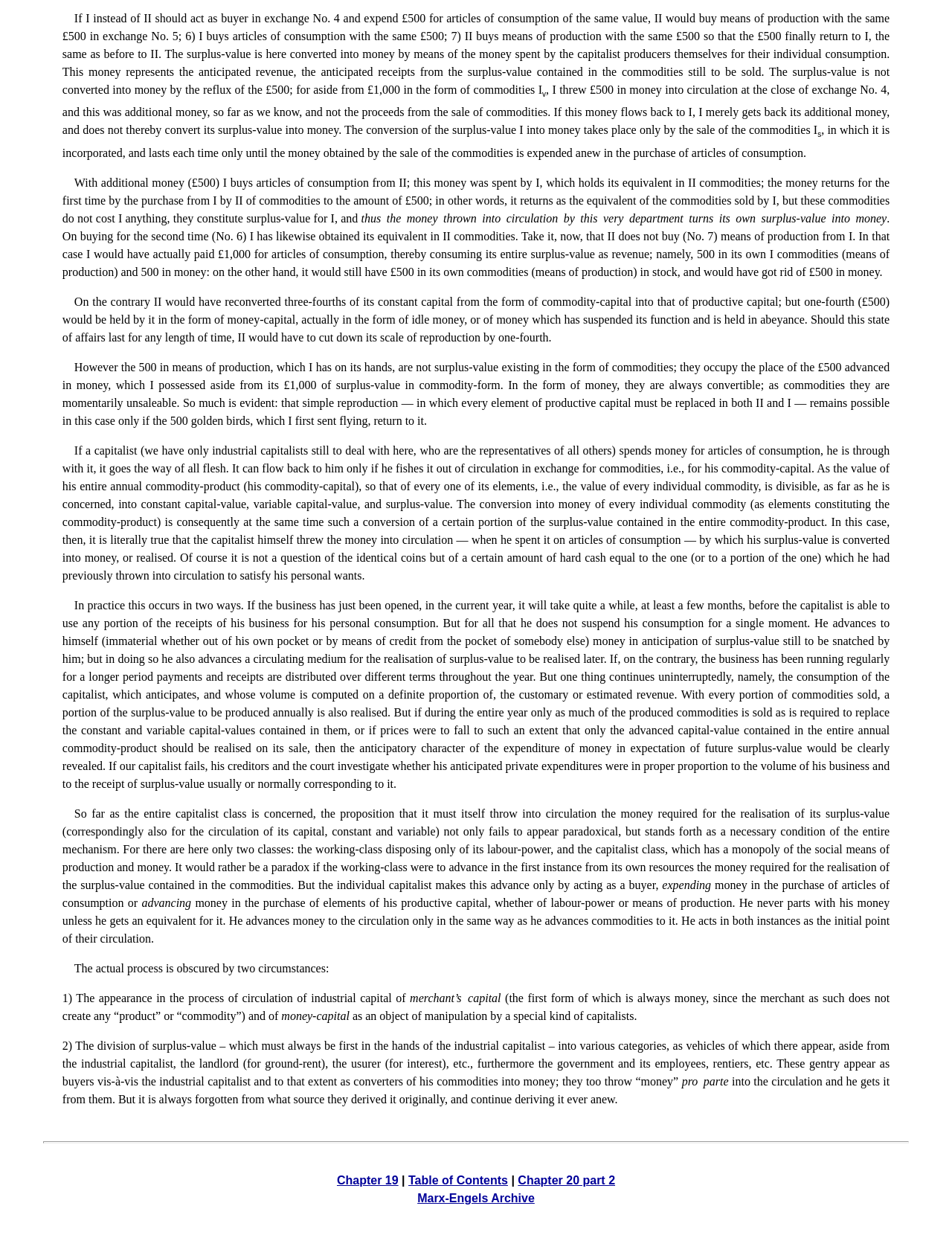What happens to the surplus-value if the capitalist fails?
Please provide a comprehensive and detailed answer to the question.

If the capitalist fails, their creditors and the court investigate whether the capitalist's anticipatory private expenditures were in proper proportion to the volume of their business and to the receipt of surplus-value usually or normally corresponding to it.